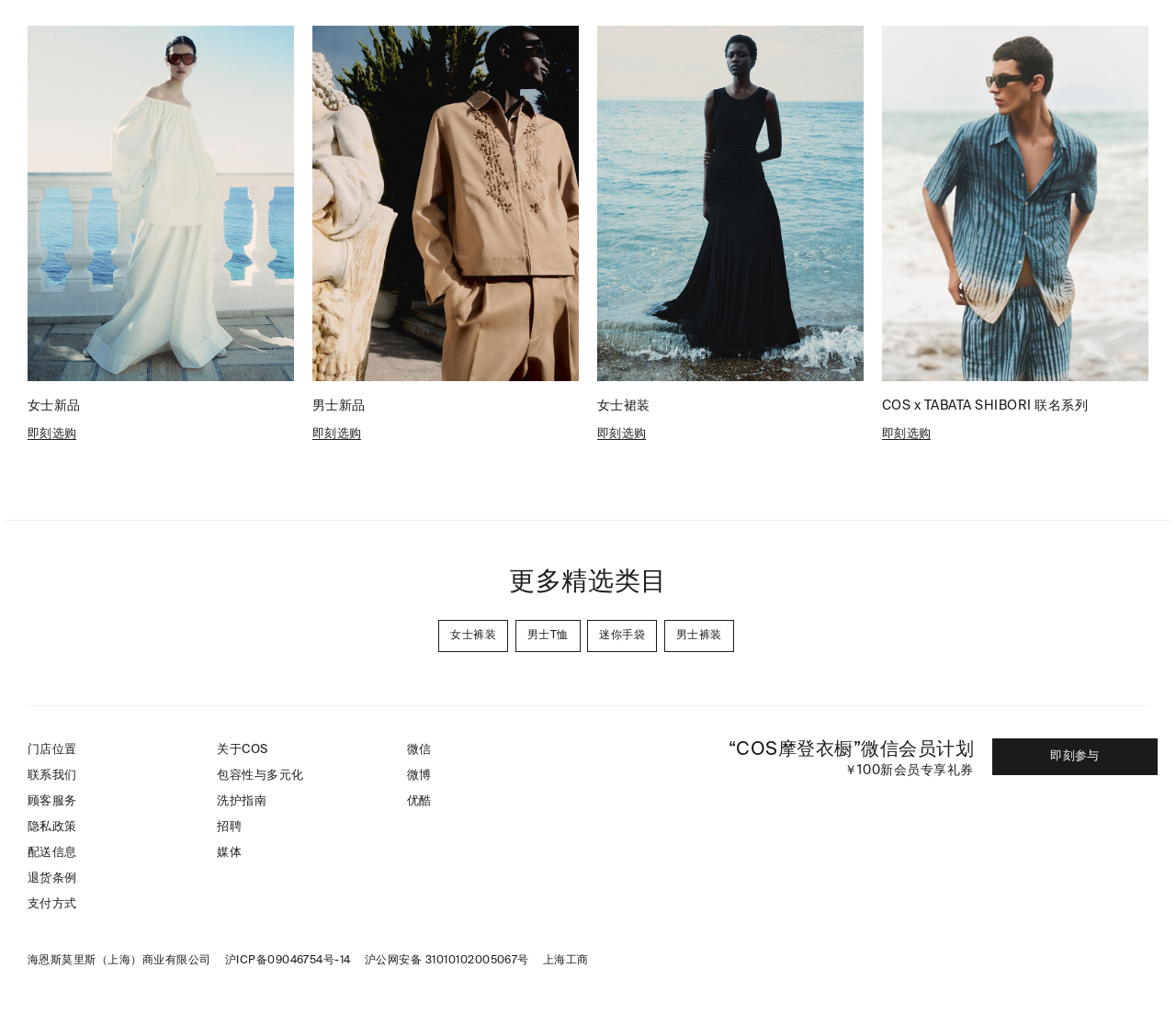Find the bounding box coordinates of the clickable area required to complete the following action: "Explore COS x TABATA SHIBORI collaboration series".

[0.75, 0.39, 0.925, 0.403]